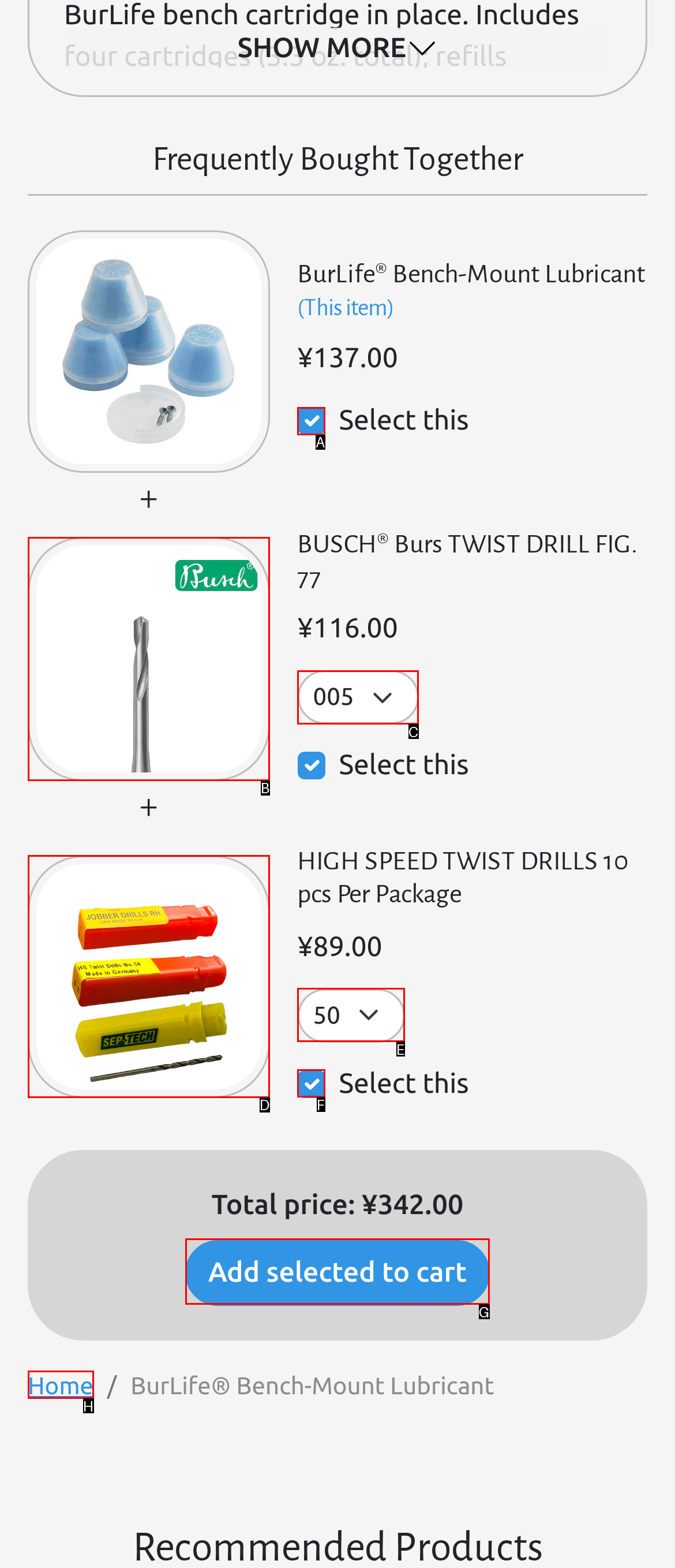Given the task: Add selected to cart, indicate which boxed UI element should be clicked. Provide your answer using the letter associated with the correct choice.

G